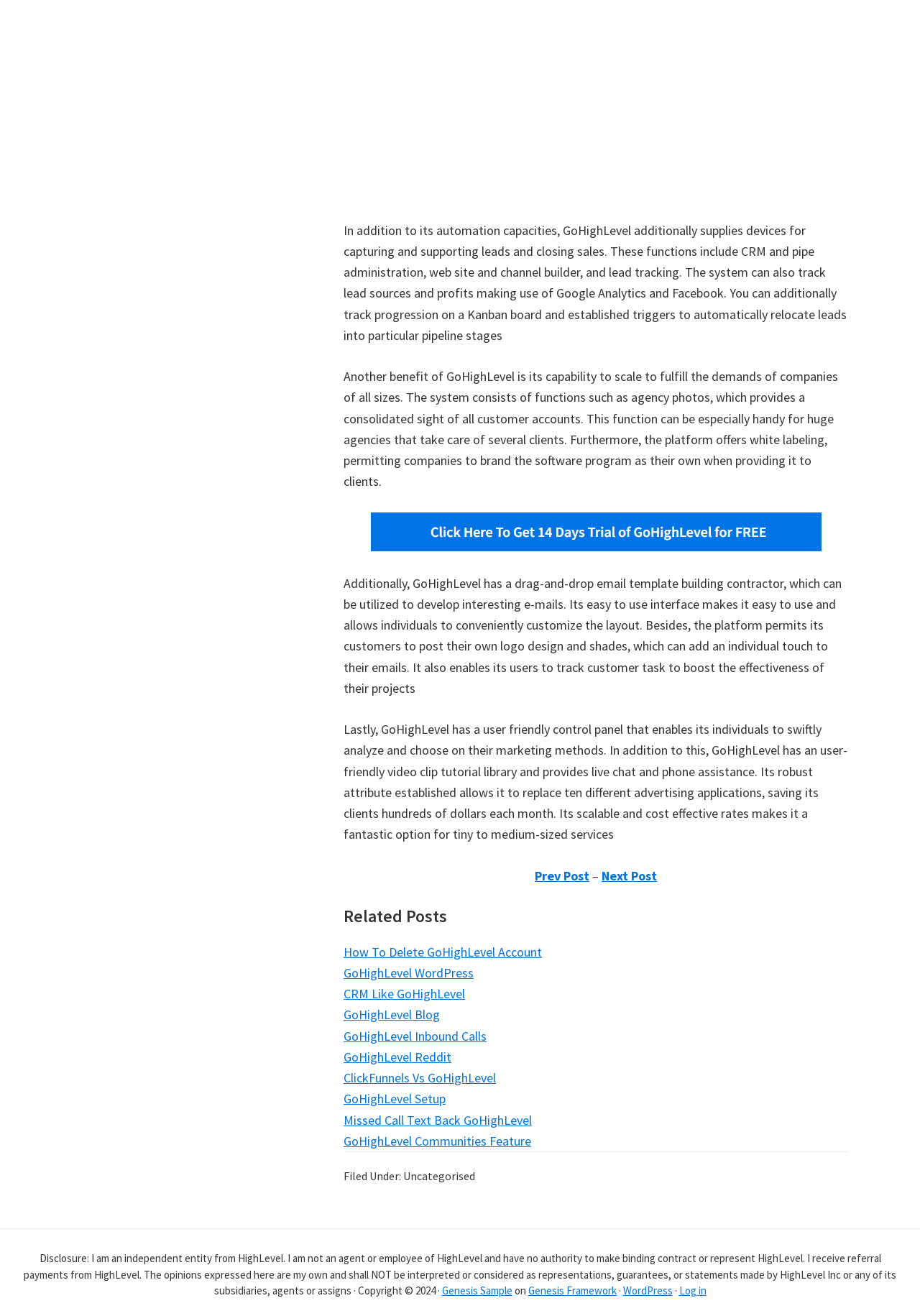What type of support does GoHighLevel offer?
Carefully analyze the image and provide a detailed answer to the question.

In addition to an user-friendly control panel and video tutorial library, GoHighLevel also provides live chat and phone support to its users.